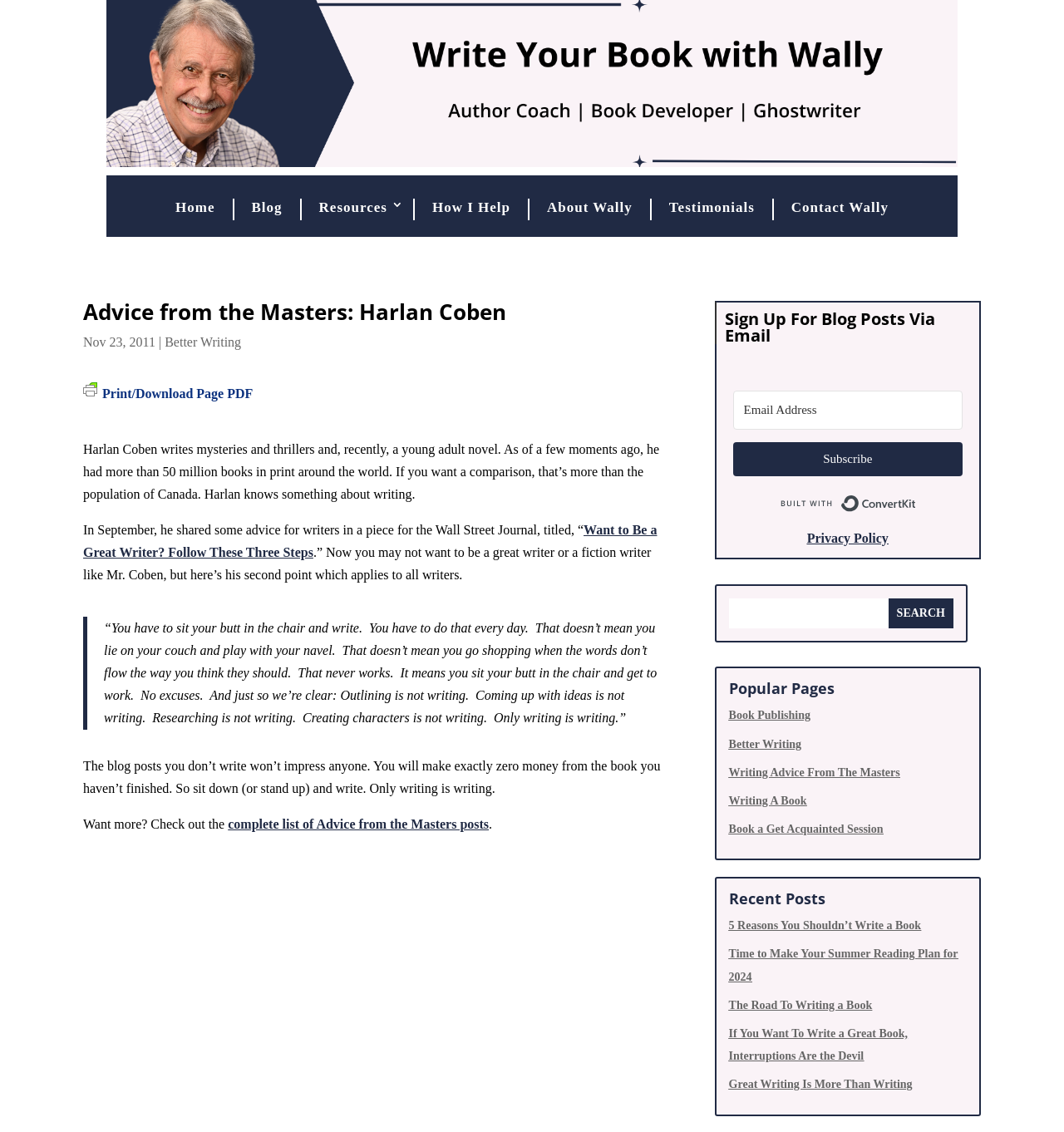Please identify the bounding box coordinates of the region to click in order to complete the given instruction: "Subscribe to the blog via email". The coordinates should be four float numbers between 0 and 1, i.e., [left, top, right, bottom].

[0.689, 0.39, 0.905, 0.421]